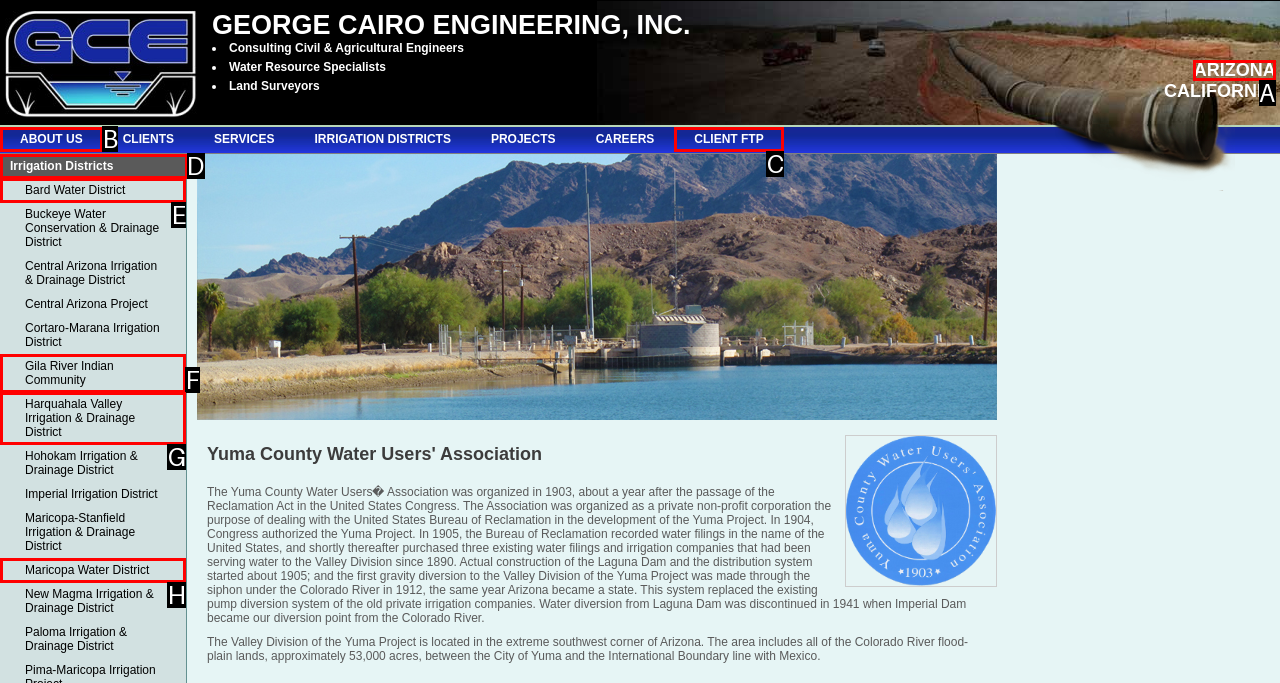Tell me which one HTML element I should click to complete the following task: Click on 'Post Comment' Answer with the option's letter from the given choices directly.

None